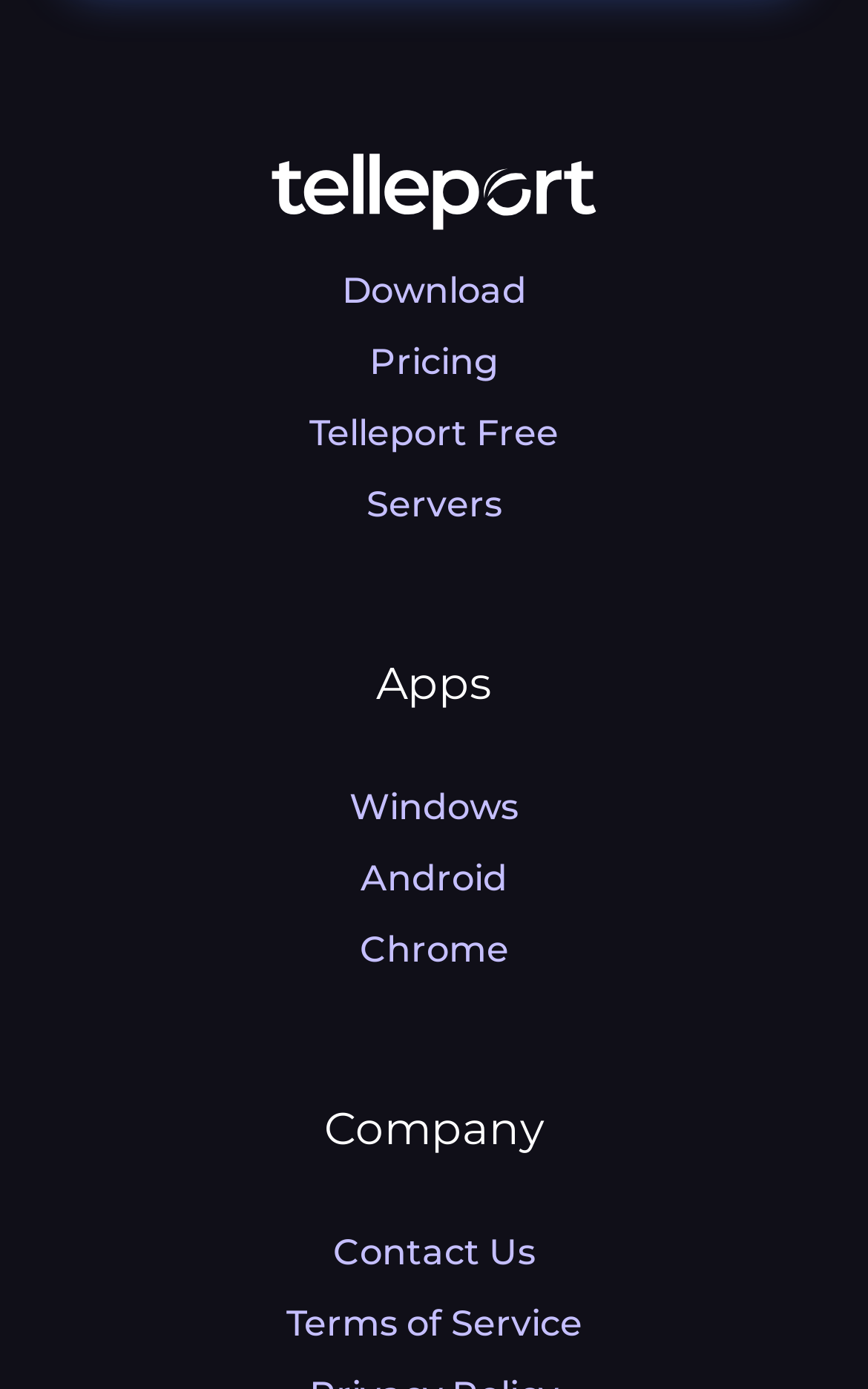Identify the bounding box of the UI element that matches this description: "parent_node: Download".

[0.1, 0.106, 0.9, 0.19]